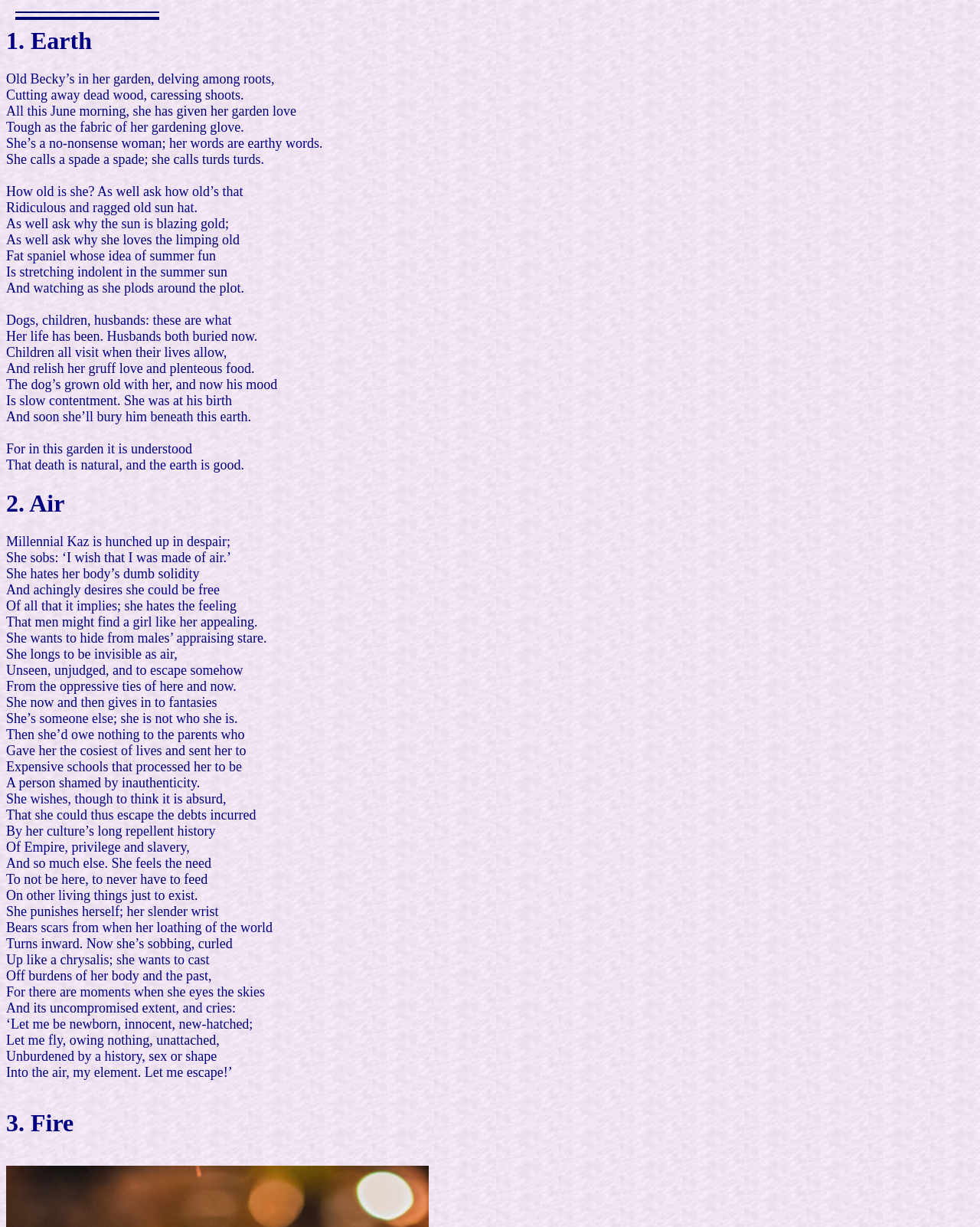What is the first line of the first poem?
Using the image as a reference, answer with just one word or a short phrase.

Old Becky’s in her garden, delving among roots,